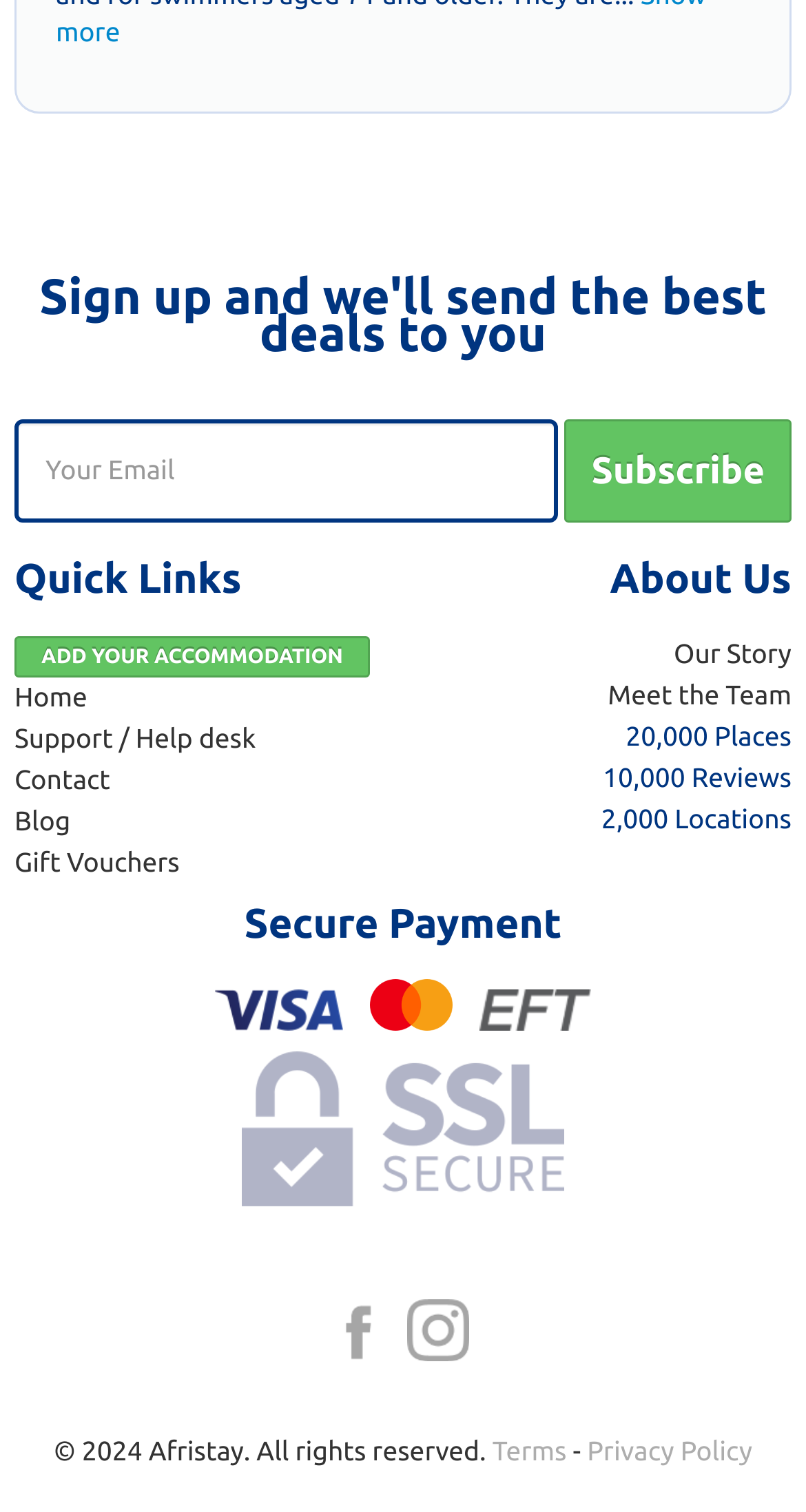Highlight the bounding box coordinates of the element that should be clicked to carry out the following instruction: "Subscribe to newsletter". The coordinates must be given as four float numbers ranging from 0 to 1, i.e., [left, top, right, bottom].

[0.7, 0.277, 0.982, 0.346]